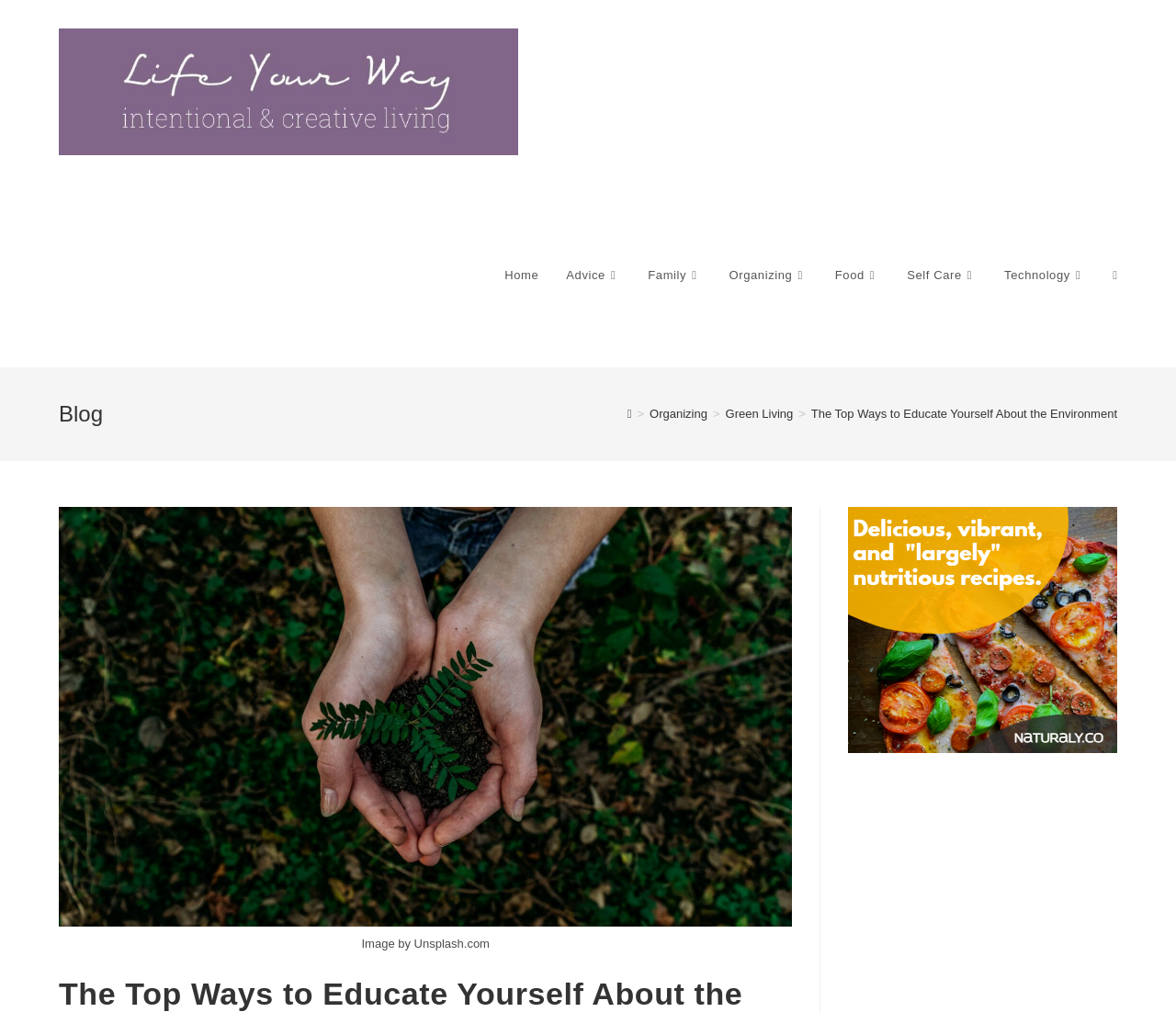Indicate the bounding box coordinates of the clickable region to achieve the following instruction: "go to home page."

[0.417, 0.181, 0.47, 0.363]